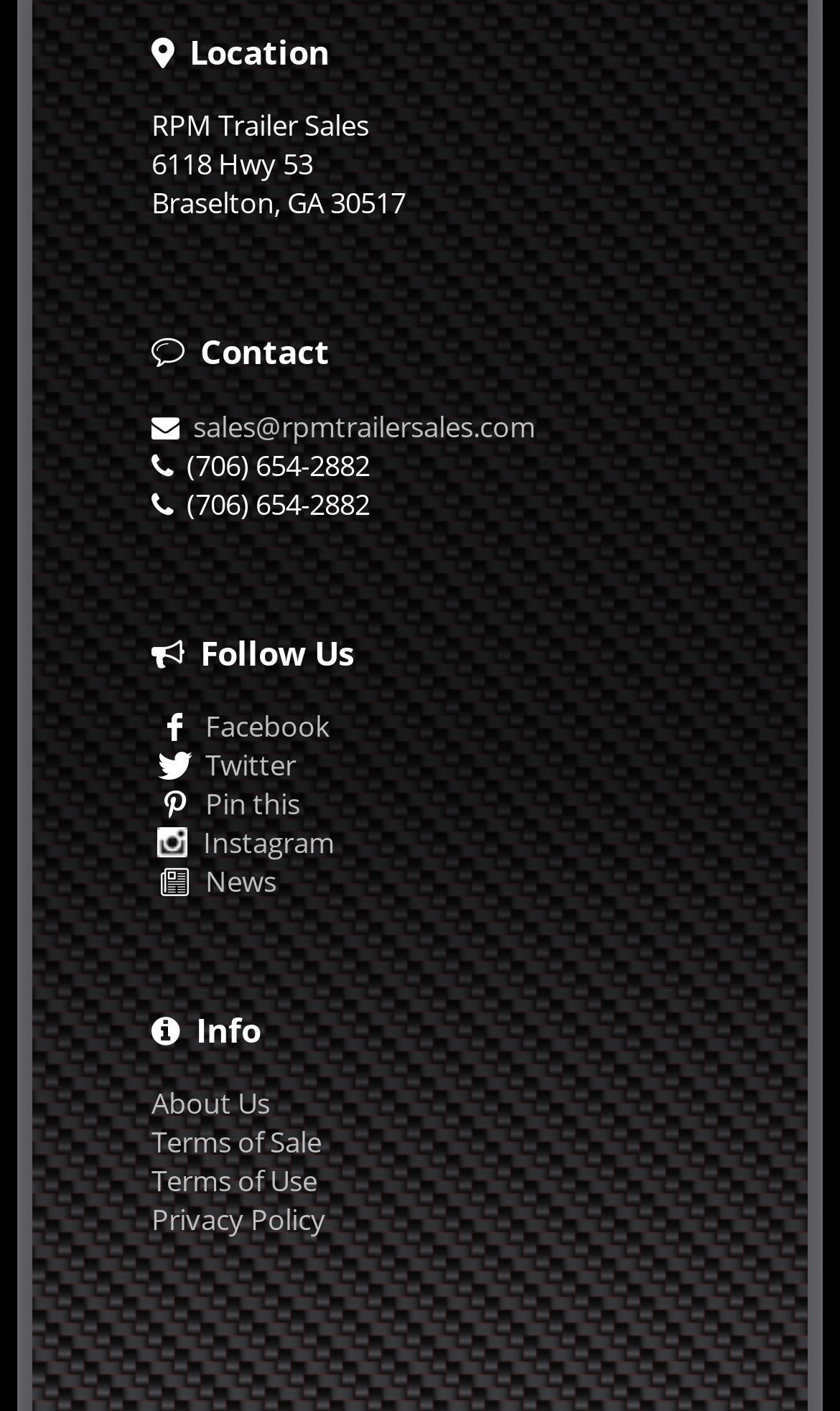How many links are there under the 'Info' heading?
Look at the screenshot and respond with one word or a short phrase.

4